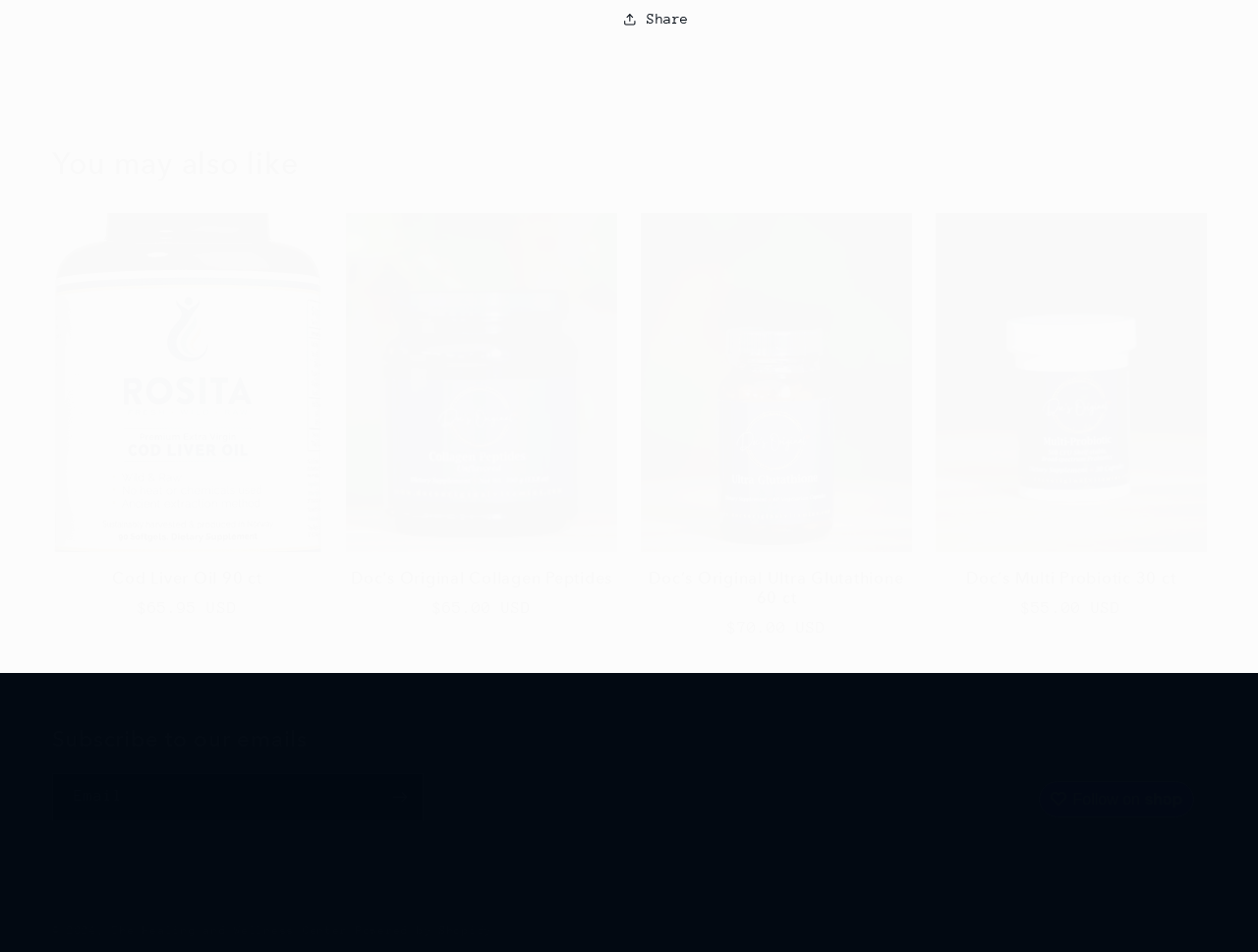Determine the bounding box coordinates of the clickable element to complete this instruction: "Click on the The Healing and Wellness Center link". Provide the coordinates in the format of four float numbers between 0 and 1, [left, top, right, bottom].

[0.089, 0.971, 0.277, 0.984]